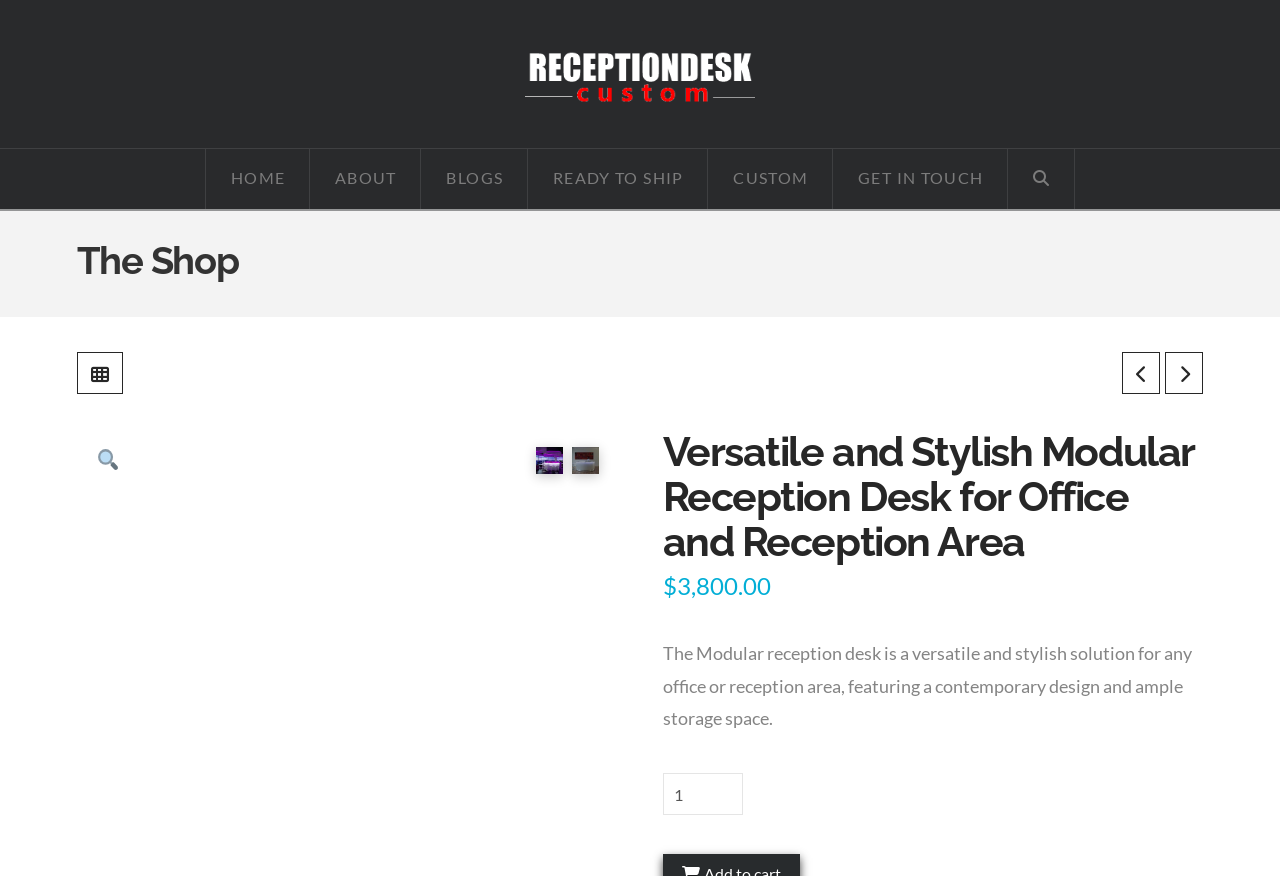Highlight the bounding box coordinates of the element that should be clicked to carry out the following instruction: "View the 'CUSTOM' page". The coordinates must be given as four float numbers ranging from 0 to 1, i.e., [left, top, right, bottom].

[0.553, 0.17, 0.651, 0.239]